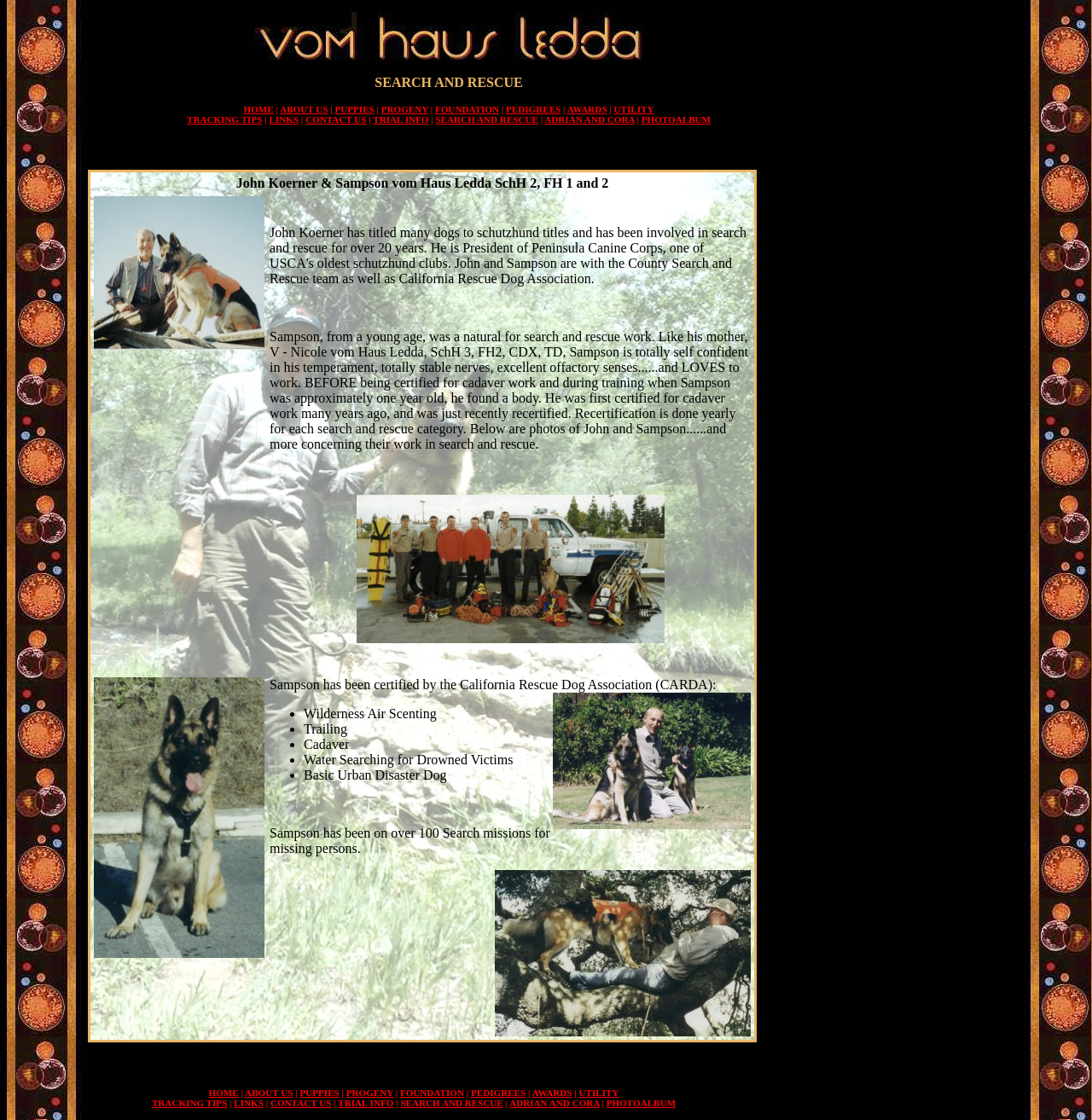Please specify the bounding box coordinates of the clickable region necessary for completing the following instruction: "go to the PHOTOALBUM page". The coordinates must consist of four float numbers between 0 and 1, i.e., [left, top, right, bottom].

[0.587, 0.102, 0.651, 0.111]